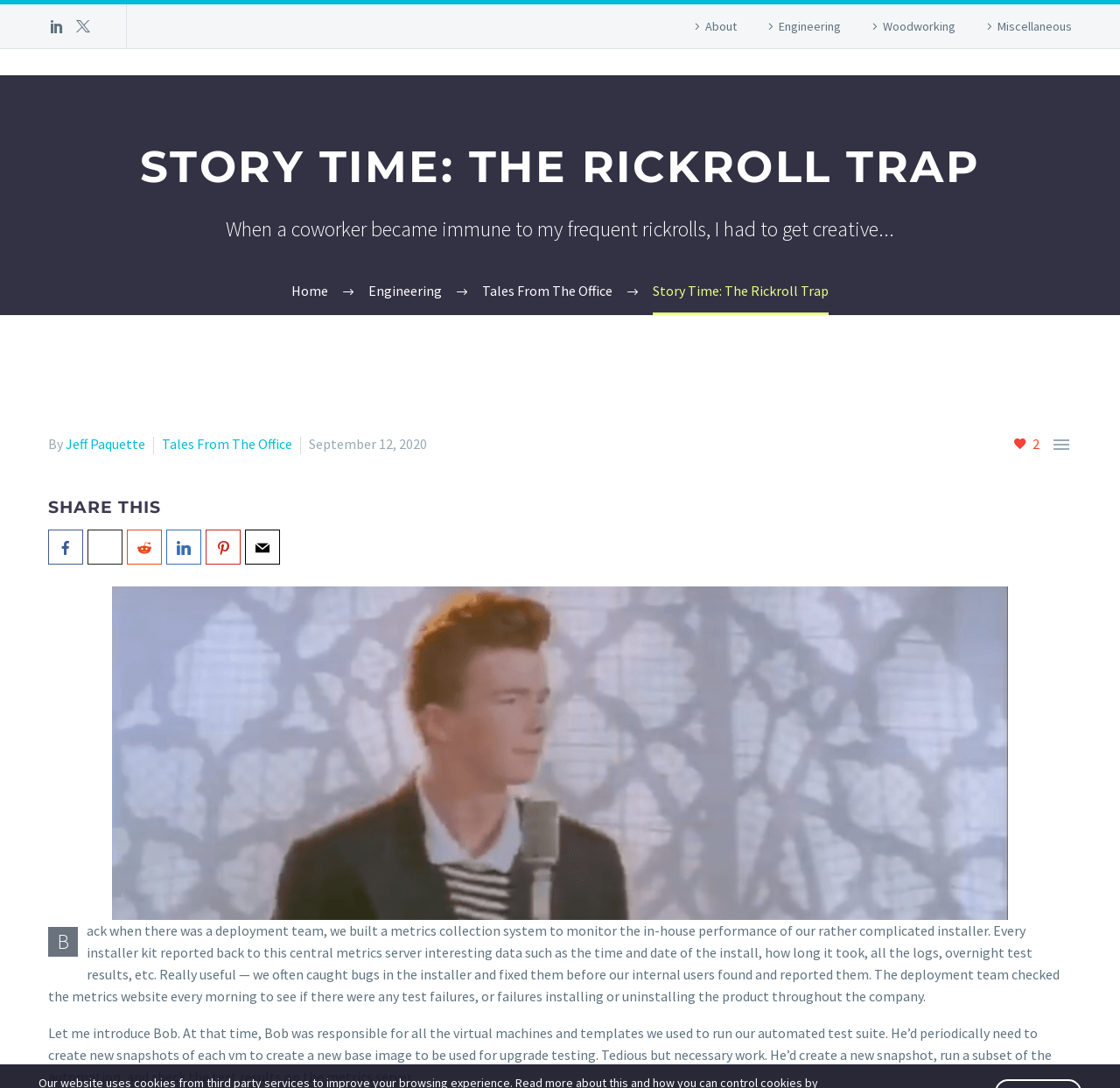Create an in-depth description of the webpage, covering main sections.

This webpage is about a story titled "Story Time: The Rickroll Trap" by Jeff Paquette, published on September 12, 2020. At the top, there are several links, including "About", "Engineering", "Woodworking", and "Miscellaneous", aligned horizontally. Below these links, there is a heading with the title of the story, followed by a brief summary of the story, which is also the meta description.

On the left side, there are links to "Home", "Engineering", and "Tales From The Office", stacked vertically. Next to these links, there is a section with the title "Story Time: The Rickroll Trap" and a link to "2" and another icon. Below this section, there is information about the author, Jeff Paquette, and the category "Tales From The Office", along with the publication date.

The main content of the webpage is divided into two sections. The first section describes a metrics collection system built by the deployment team to monitor the performance of an installer. The second section introduces Bob, who is responsible for creating new snapshots of virtual machines for upgrade testing.

At the bottom of the page, there is a section titled "SHARE THIS" with several social media links. Finally, there is a single letter "B" at the very bottom of the page.